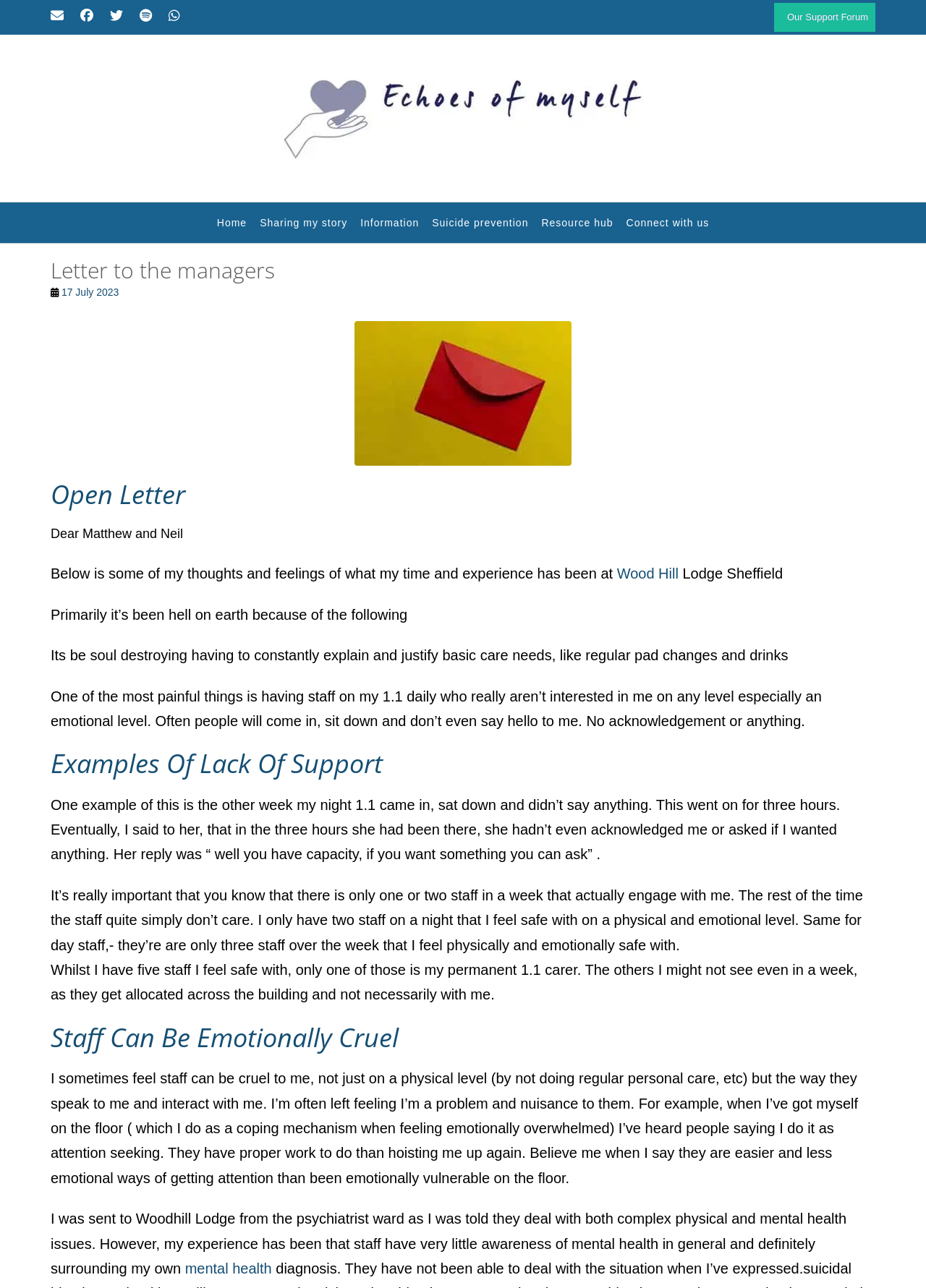Please identify the bounding box coordinates for the region that you need to click to follow this instruction: "Read the 'Open Letter'".

[0.055, 0.373, 0.945, 0.395]